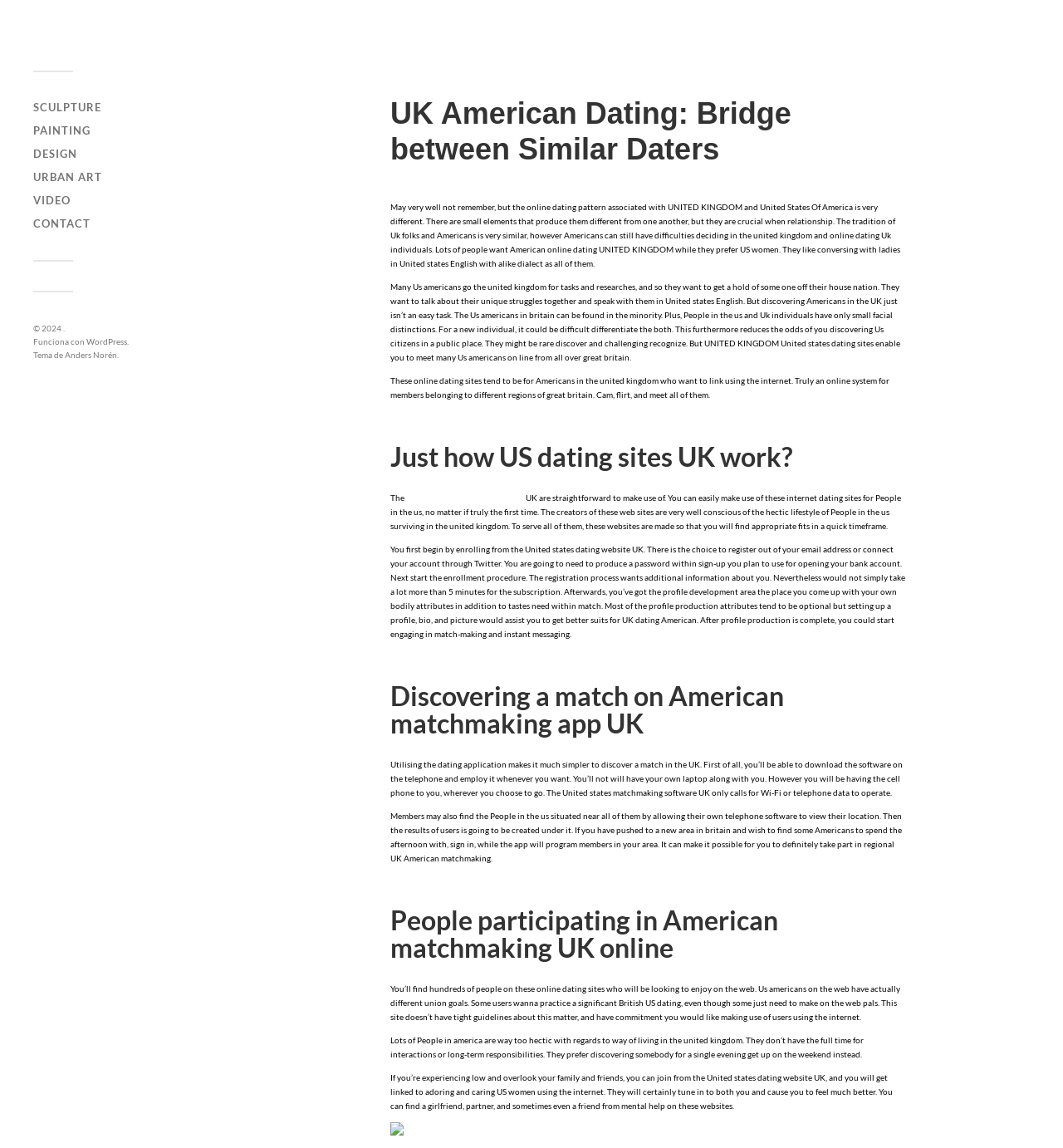Determine and generate the text content of the webpage's headline.

UK American Dating: Bridge between Similar Daters